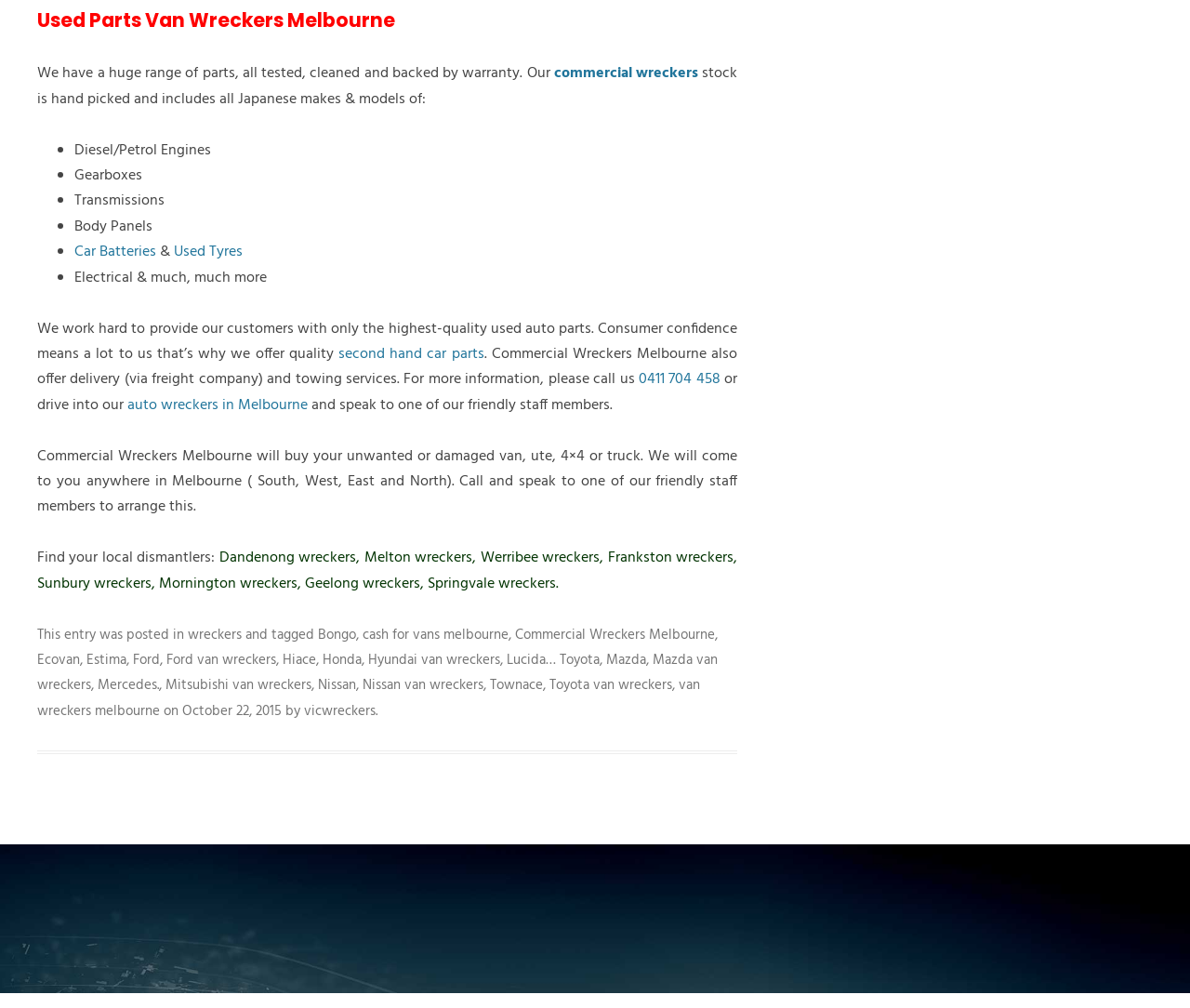Identify the bounding box coordinates of the section to be clicked to complete the task described by the following instruction: "Visit the 'auto wreckers in Melbourne'". The coordinates should be four float numbers between 0 and 1, formatted as [left, top, right, bottom].

[0.107, 0.39, 0.259, 0.414]